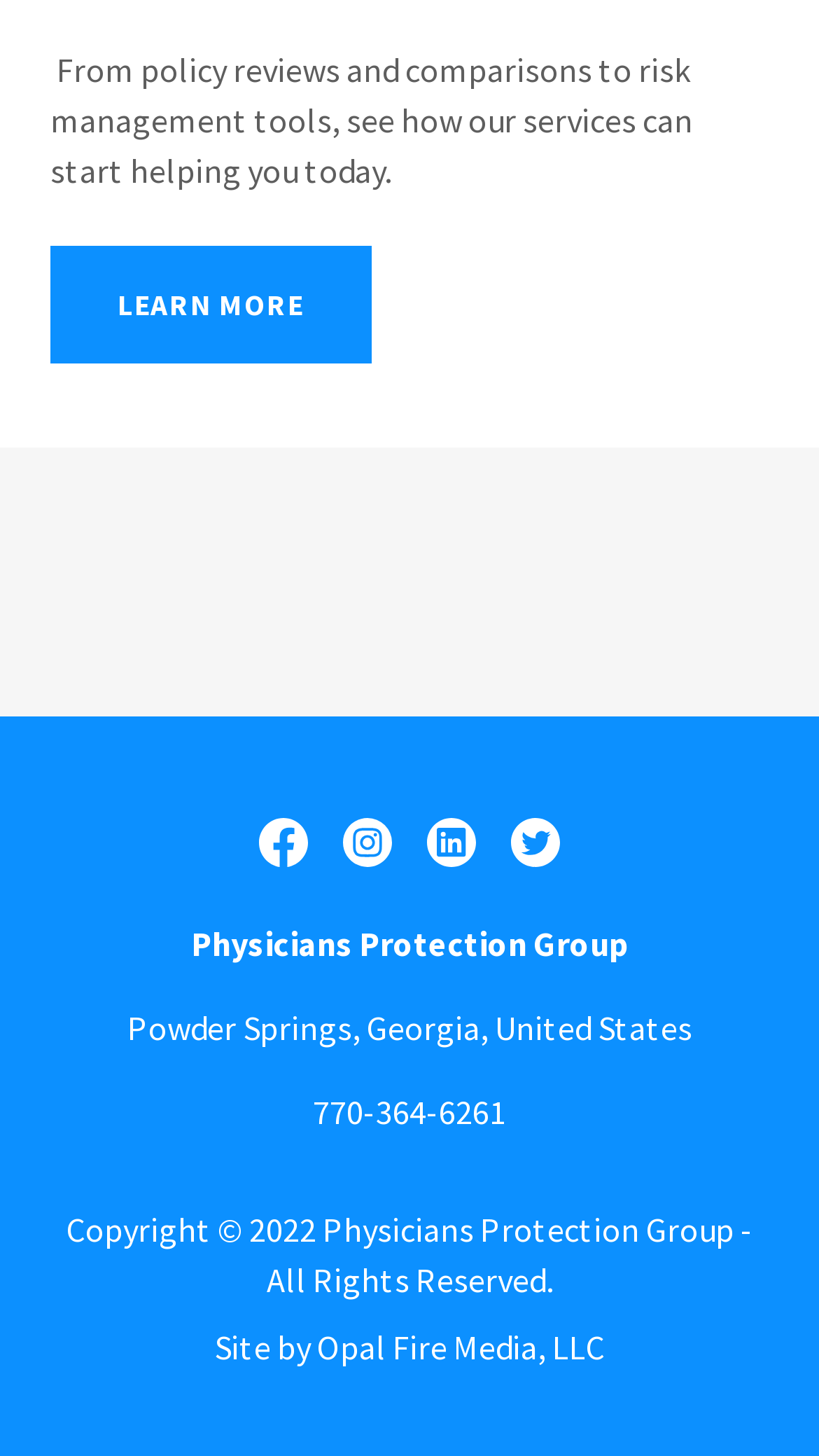What is the phone number?
Please provide a single word or phrase answer based on the image.

770-364-6261